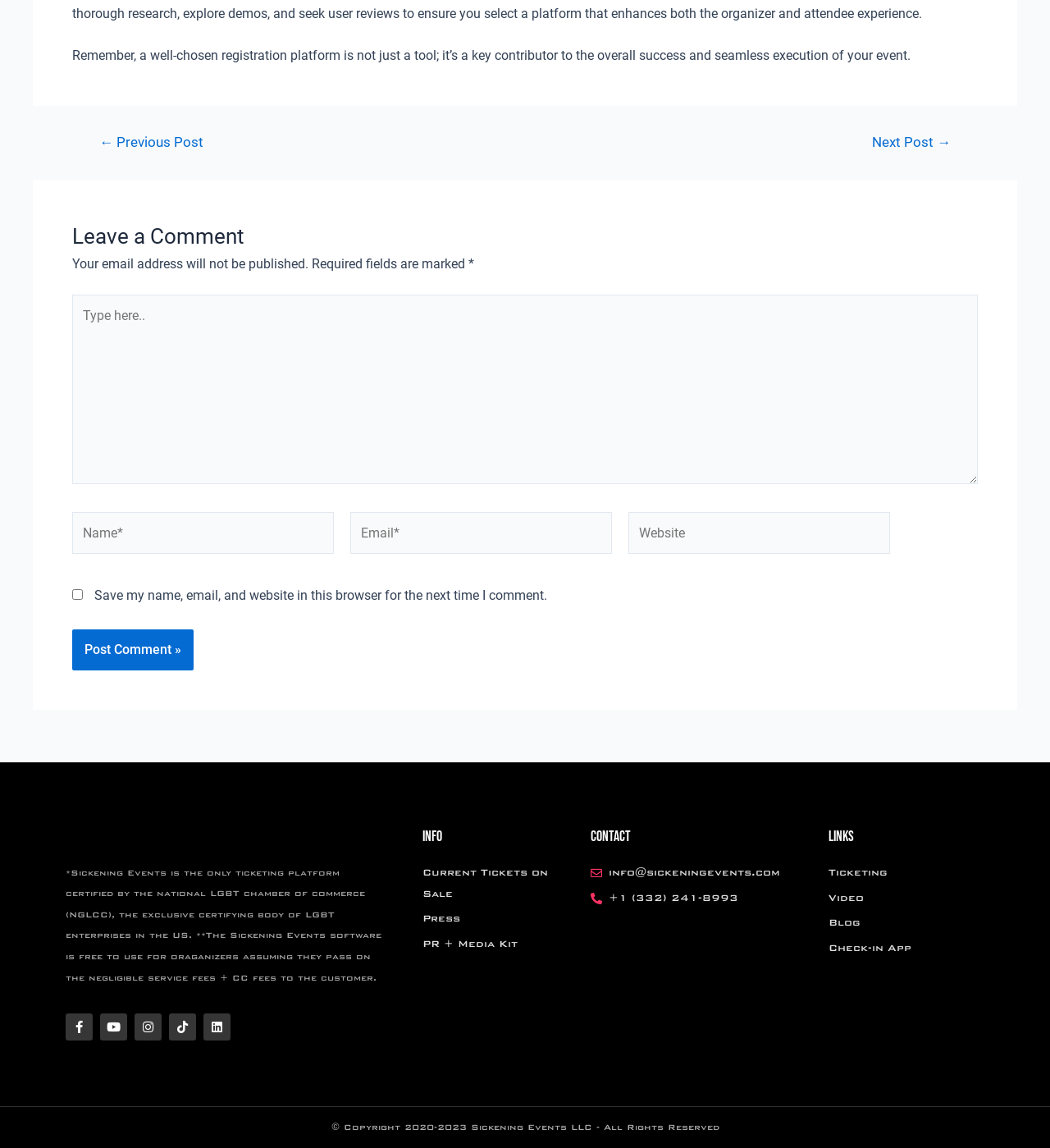Utilize the details in the image to thoroughly answer the following question: What is the contact email address?

The contact email address is mentioned in the Contact section at the bottom of the webpage, which is info@sickeningevents.com.